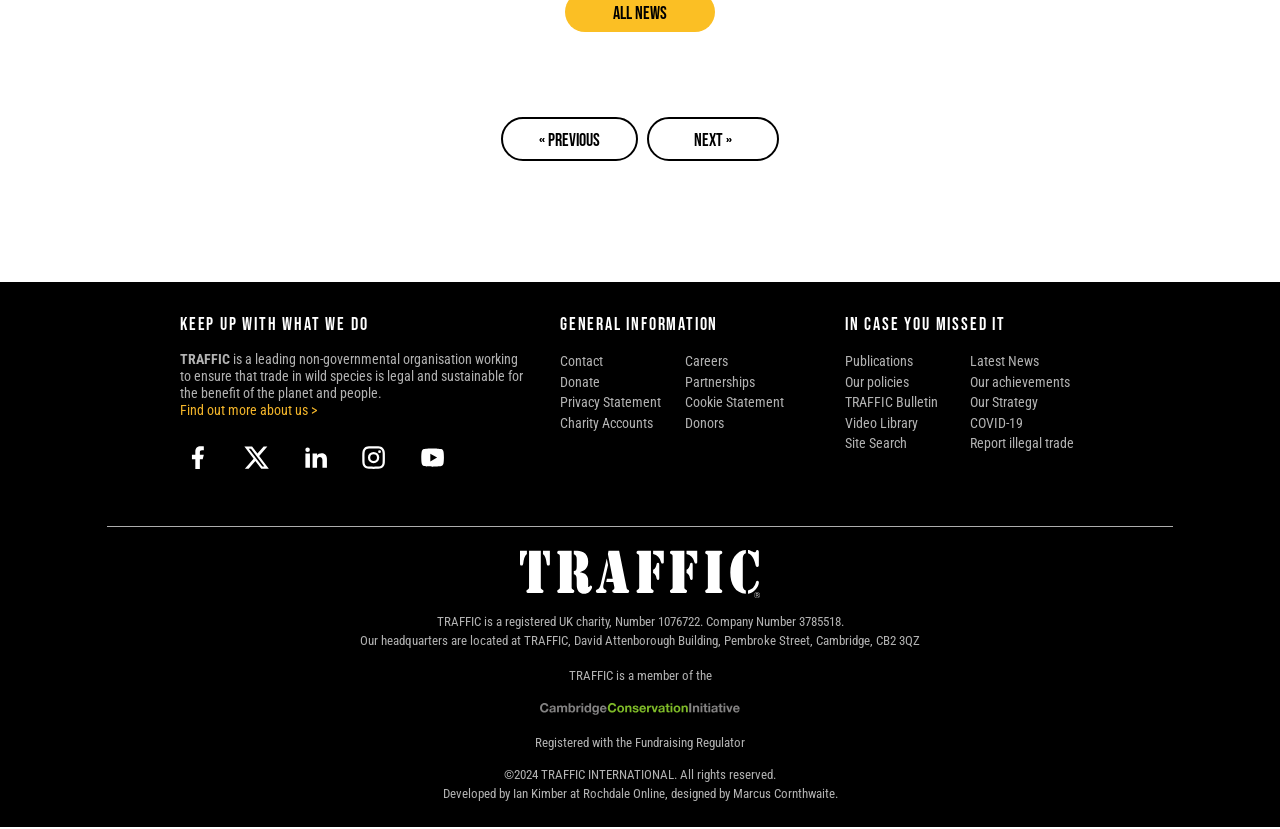What is the name of the organization?
From the image, provide a succinct answer in one word or a short phrase.

TRAFFIC